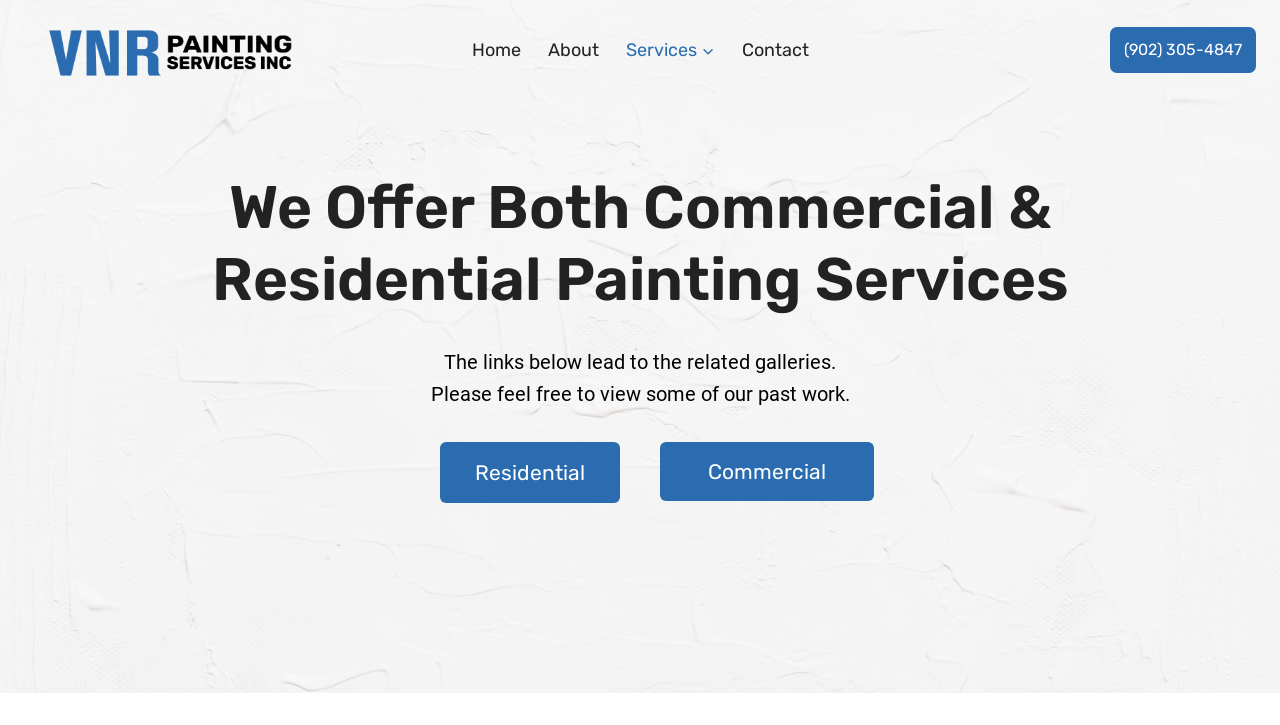Determine the bounding box coordinates of the element that should be clicked to execute the following command: "Click on the 'KRAMER FOR MAYOR' link".

None